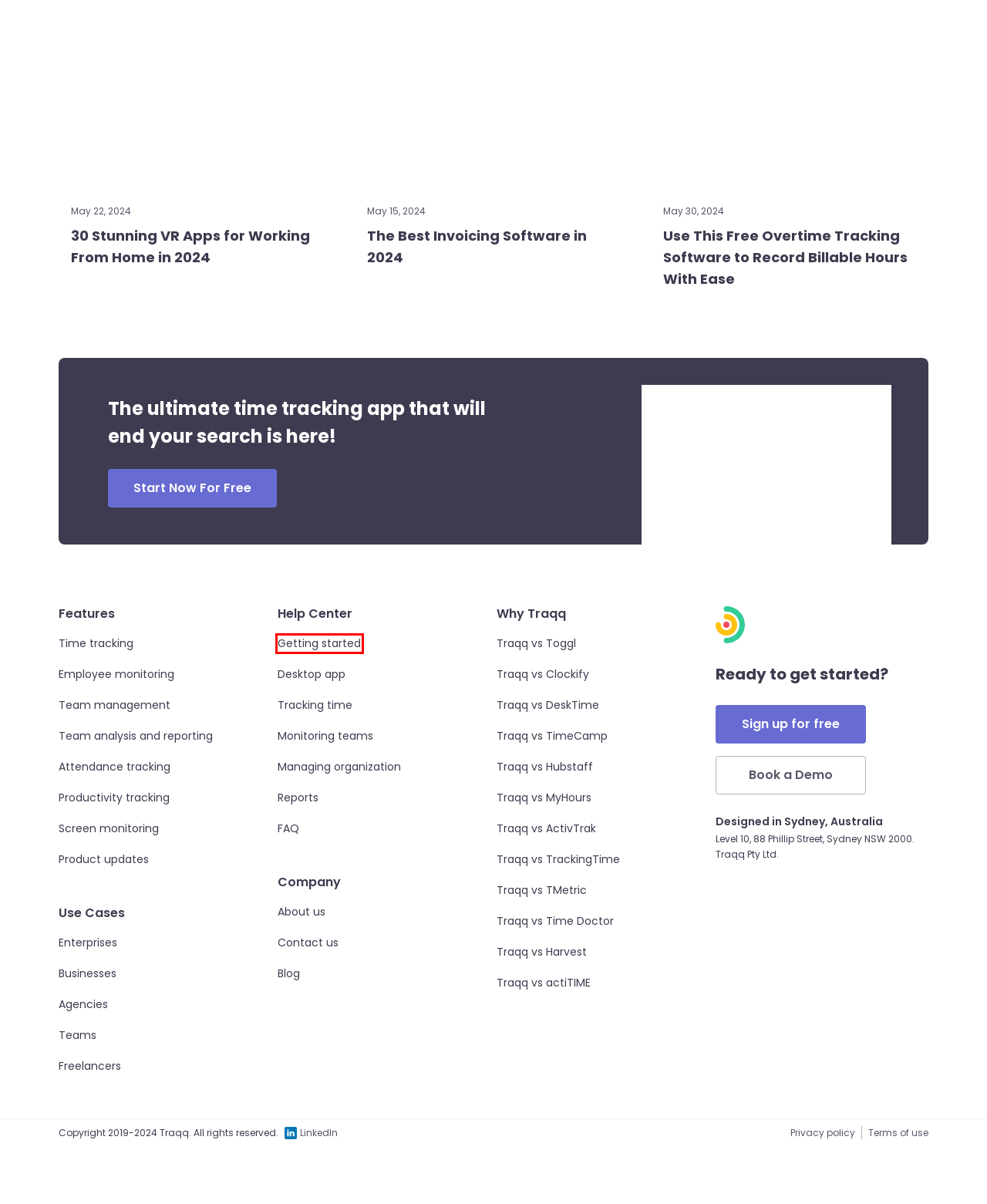Using the screenshot of a webpage with a red bounding box, pick the webpage description that most accurately represents the new webpage after the element inside the red box is clicked. Here are the candidates:
A. Desktop app - Traqq Help Center
B. ActivTrak Alternatives - Traqq
C. Timecamp Alternatives - Traqq
D. Traqq: Employee Screen Monitoring Software
E. Trackingtime Alternatives - Traqq
F. Getting started - Traqq Help Center
G. Tracking time - Traqq Help Center
H. Contact us - Traqq

F